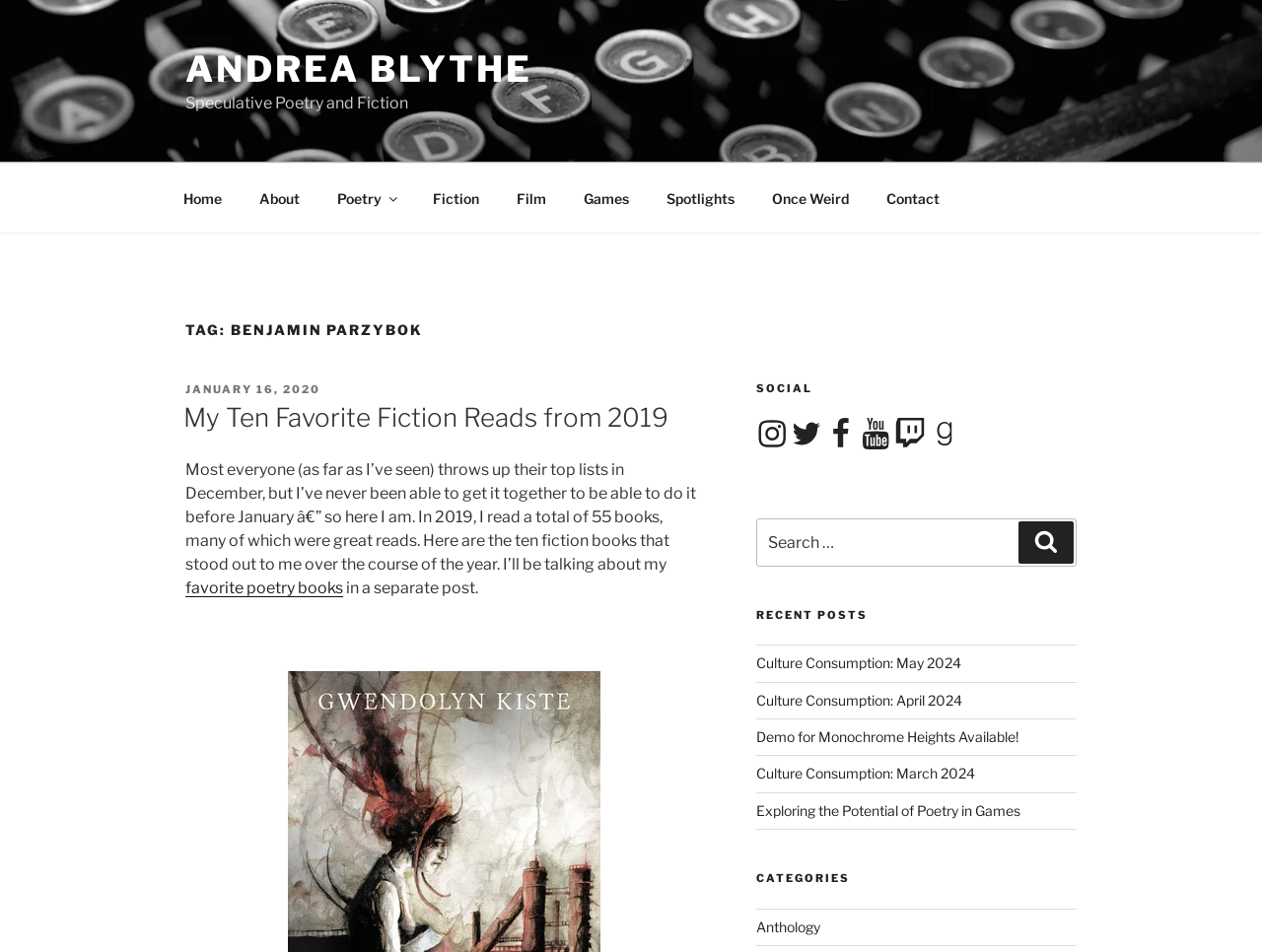Could you indicate the bounding box coordinates of the region to click in order to complete this instruction: "Read the 'Culture Consumption: May 2024' recent post".

[0.599, 0.688, 0.761, 0.705]